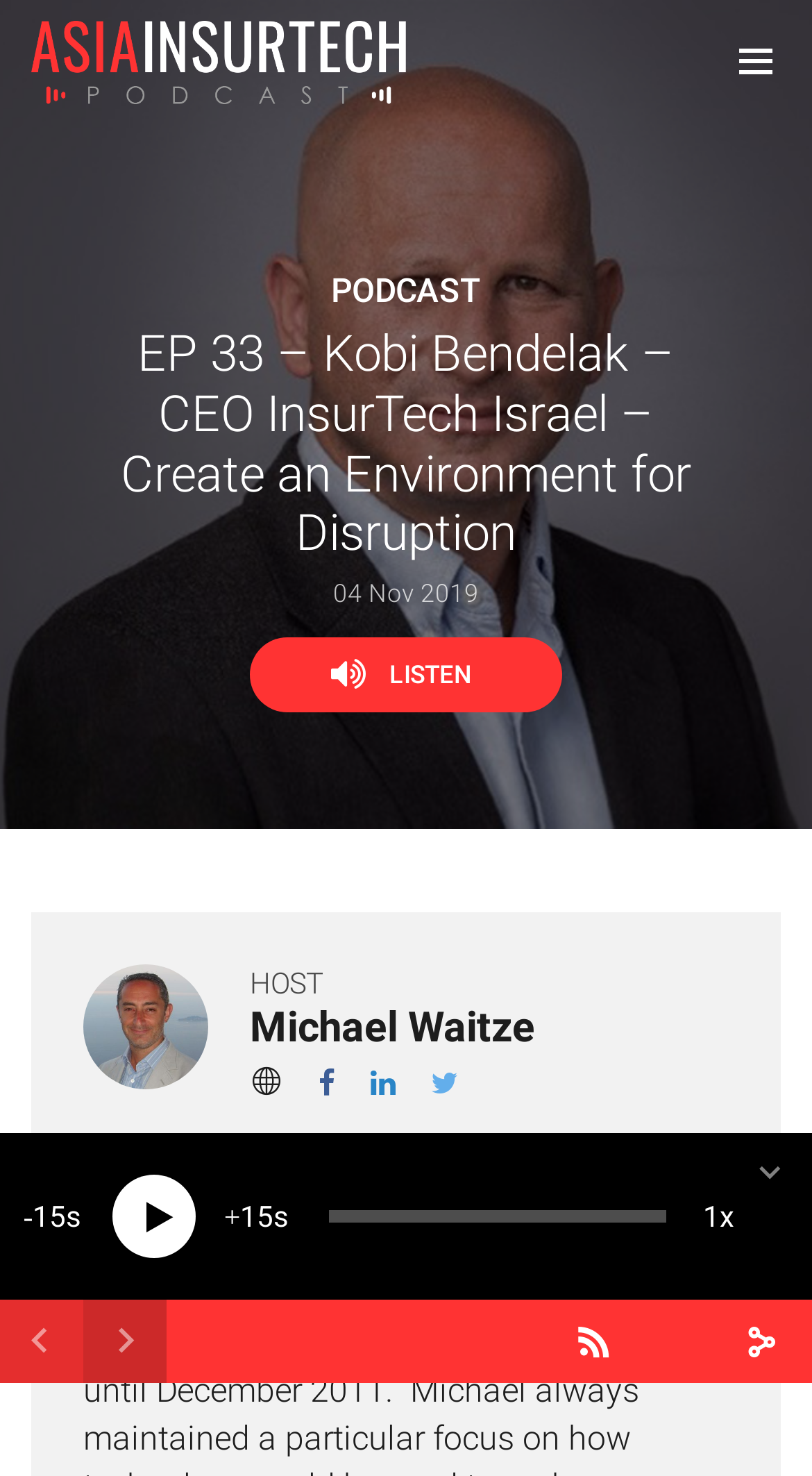Analyze and describe the webpage in a detailed narrative.

This webpage appears to be a podcast episode page. At the top left, there is a link to "Asia InsurTech Podcast" accompanied by an image with the same name. On the top right, there is a link with a icon. Below the image, there is a heading that reads "EP 33 – Kobi Bendelak – CEO InsurTech Israel – Create an Environment for Disruption". 

To the right of the heading, there is a static text displaying the date "04 Nov 2019". Below the date, there is a link with a "LISTEN" icon. On the same line, there is a static text "HOST" followed by a heading with the name "Michael Waitze", which is also a link. 

Next to the host's name, there are four social media links. Below these links, there are three more links with icons. On the bottom left, there are media control buttons, including "Skip back 15 seconds", "Play", "Jump forward 15 seconds", and a time slider. Next to the time slider, there is a button to adjust the speed rate, which is currently set to "1x". 

On the bottom right, there are two buttons, "Subscribe" and "Share".